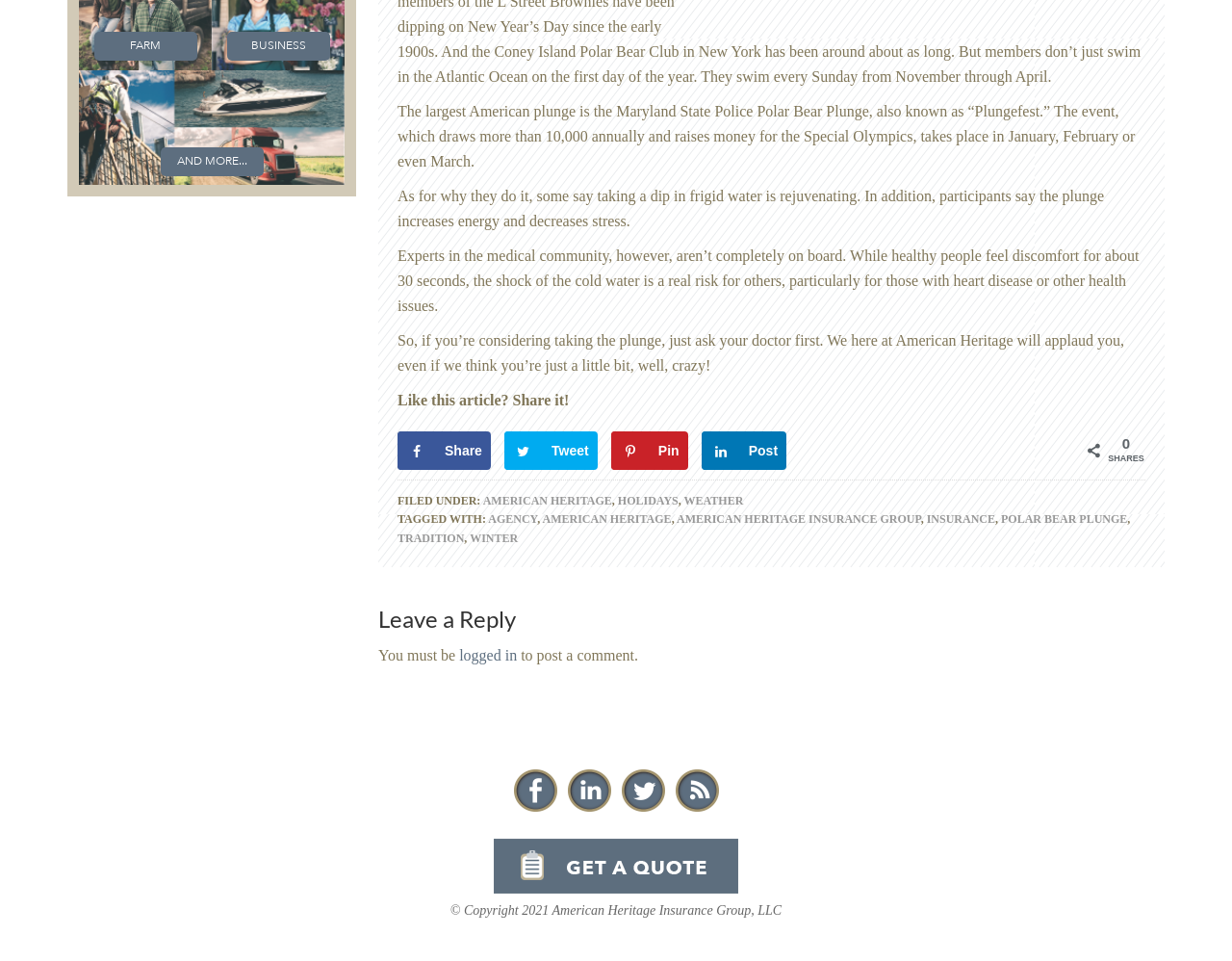Using the format (top-left x, top-left y, bottom-right x, bottom-right y), and given the element description, identify the bounding box coordinates within the screenshot: Egyptian Marble Tiles

None